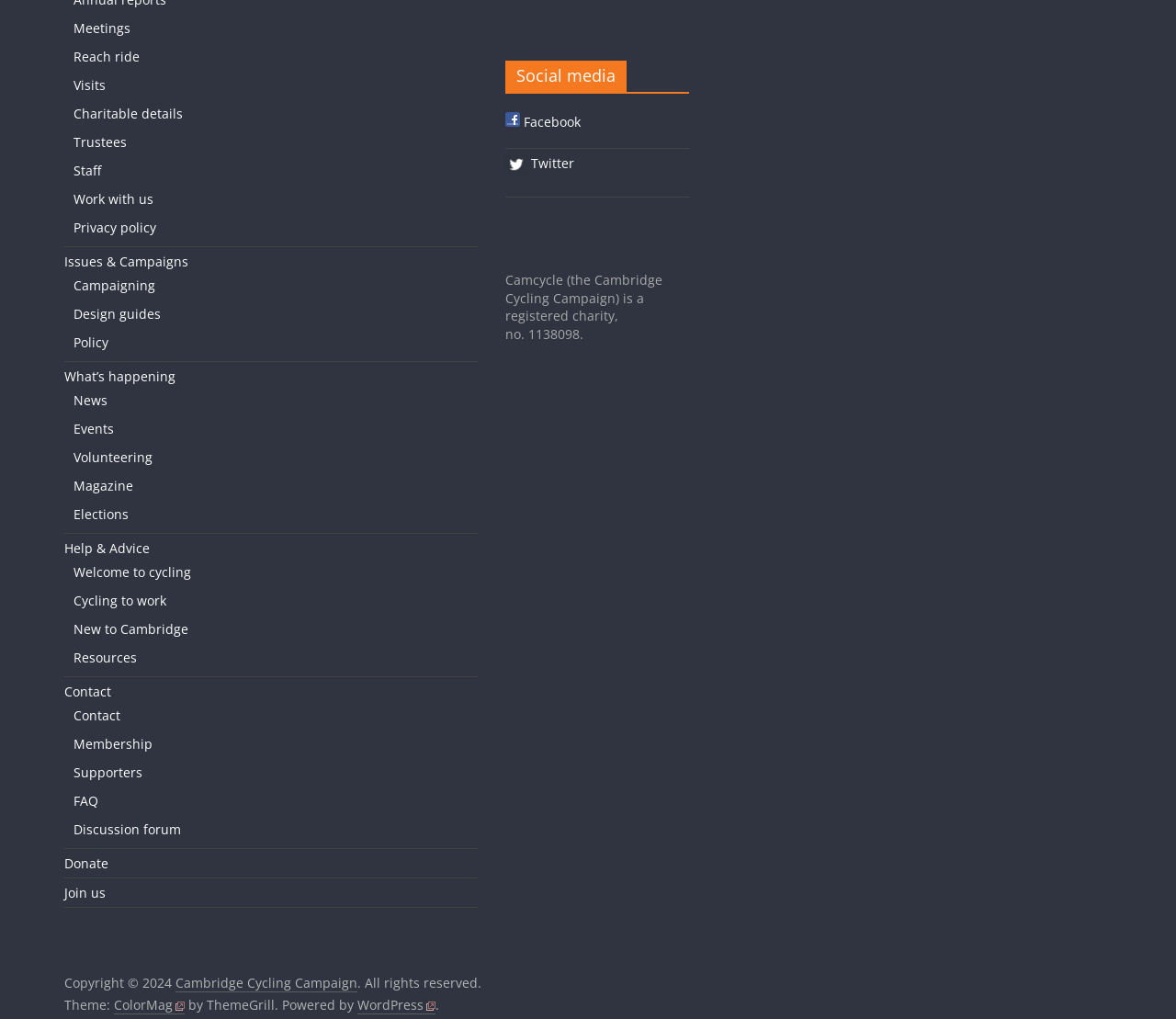Can you give a comprehensive explanation to the question given the content of the image?
What is the theme of the webpage?

The answer can be found at the bottom of the webpage where it says 'Theme: ColorMag by ThemeGrill. Powered by WordPress', indicating that the theme of the webpage is ColorMag.